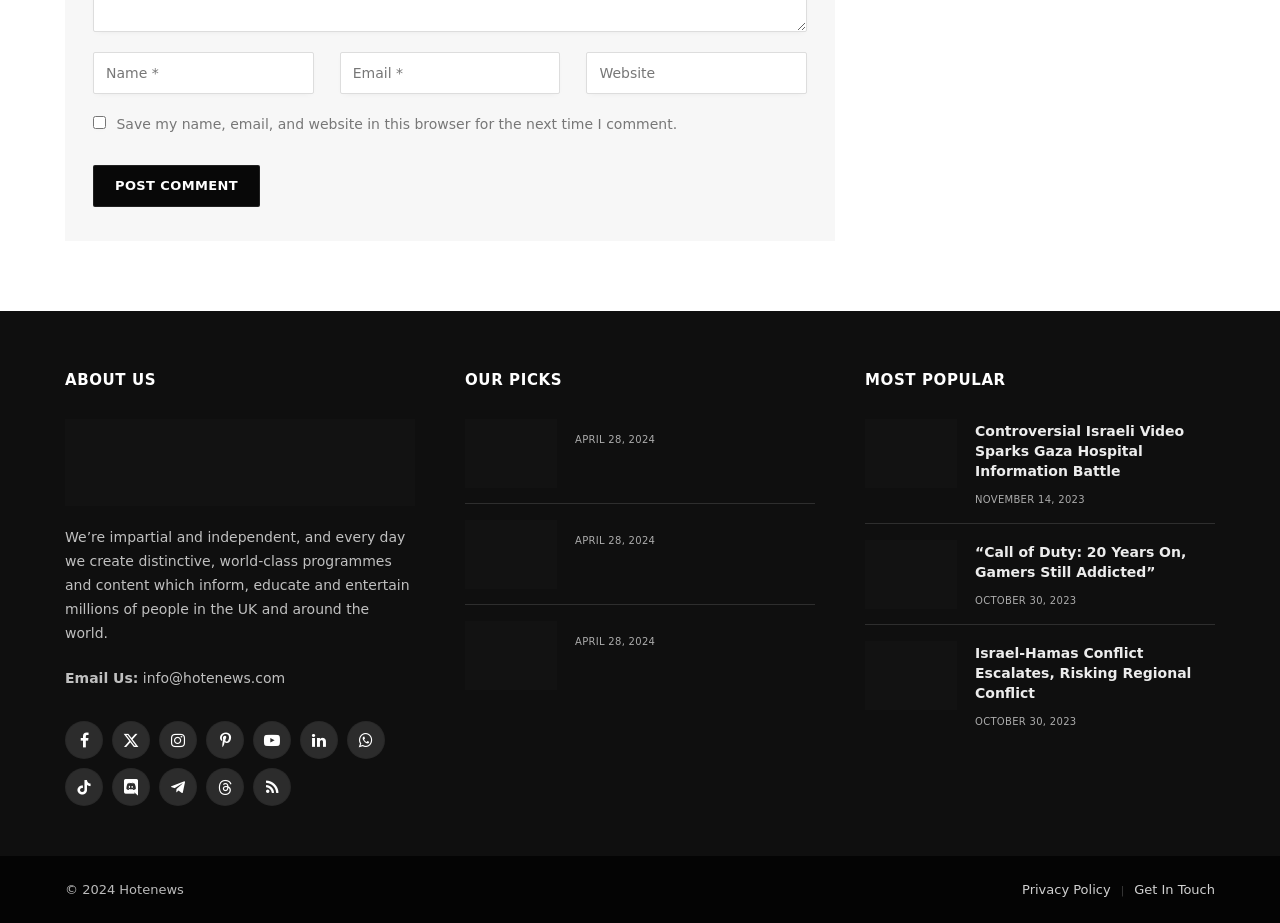Please provide a comprehensive response to the question based on the details in the image: What is the category of the article with the title '“Call of Duty: 20 Years On, Gamers Still Addicted”'?

The article title '“Call of Duty: 20 Years On, Gamers Still Addicted”' suggests that the category of the article is related to gaming, specifically about the Call of Duty game series.